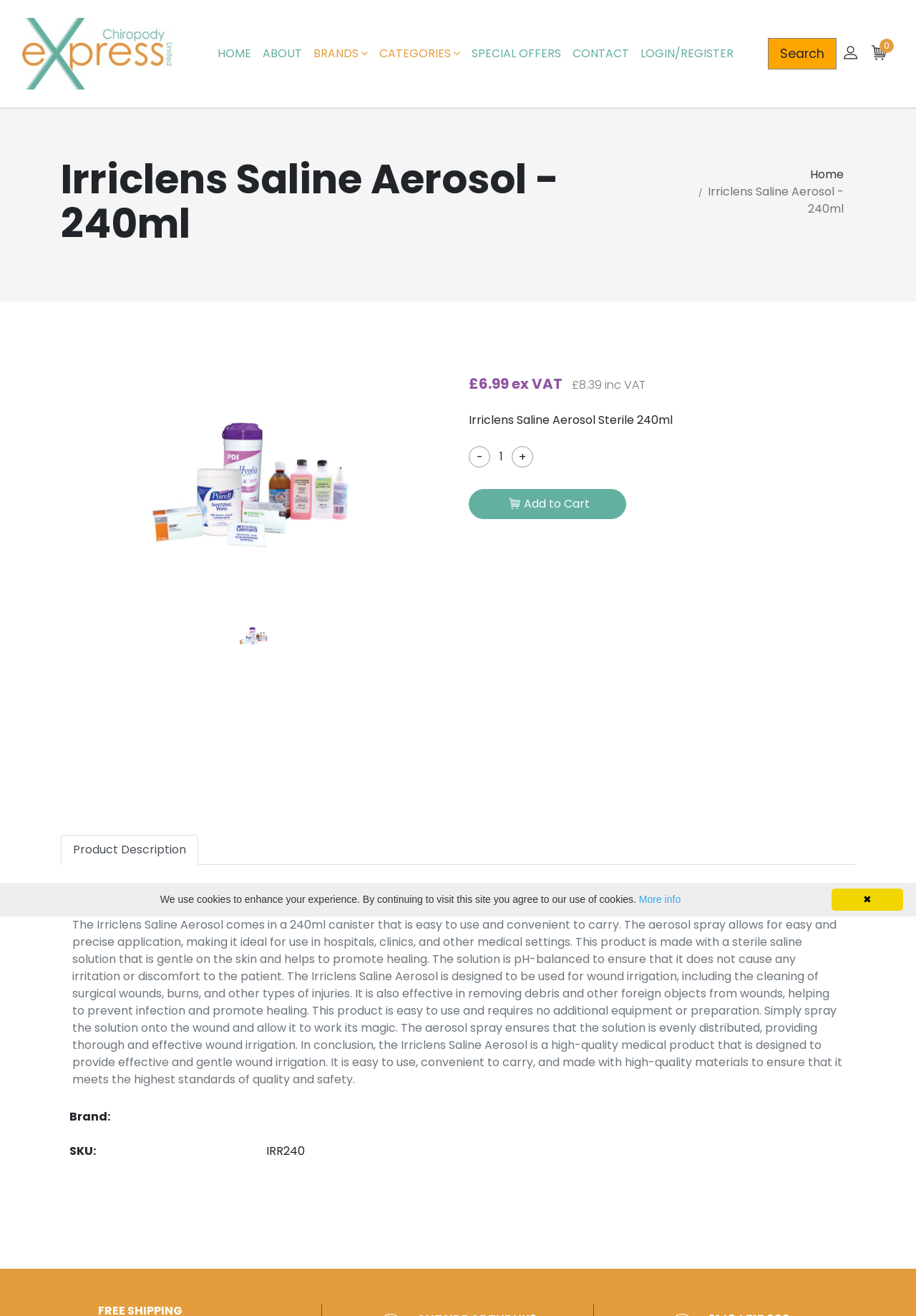Locate the UI element described by Home in the provided webpage screenshot. Return the bounding box coordinates in the format (top-left x, top-left y, bottom-right x, bottom-right y), ensuring all values are between 0 and 1.

[0.884, 0.126, 0.921, 0.139]